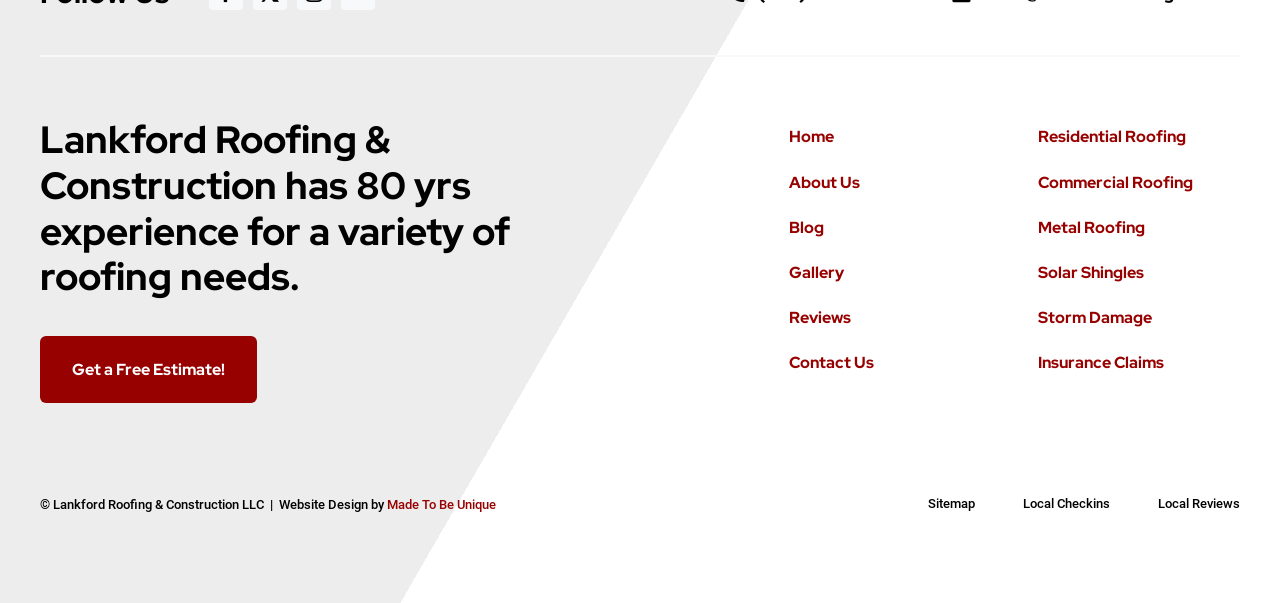Give a succinct answer to this question in a single word or phrase: 
What is the last link in the 'Footer Pages Menu 02 - Company' navigation?

Insurance Claims